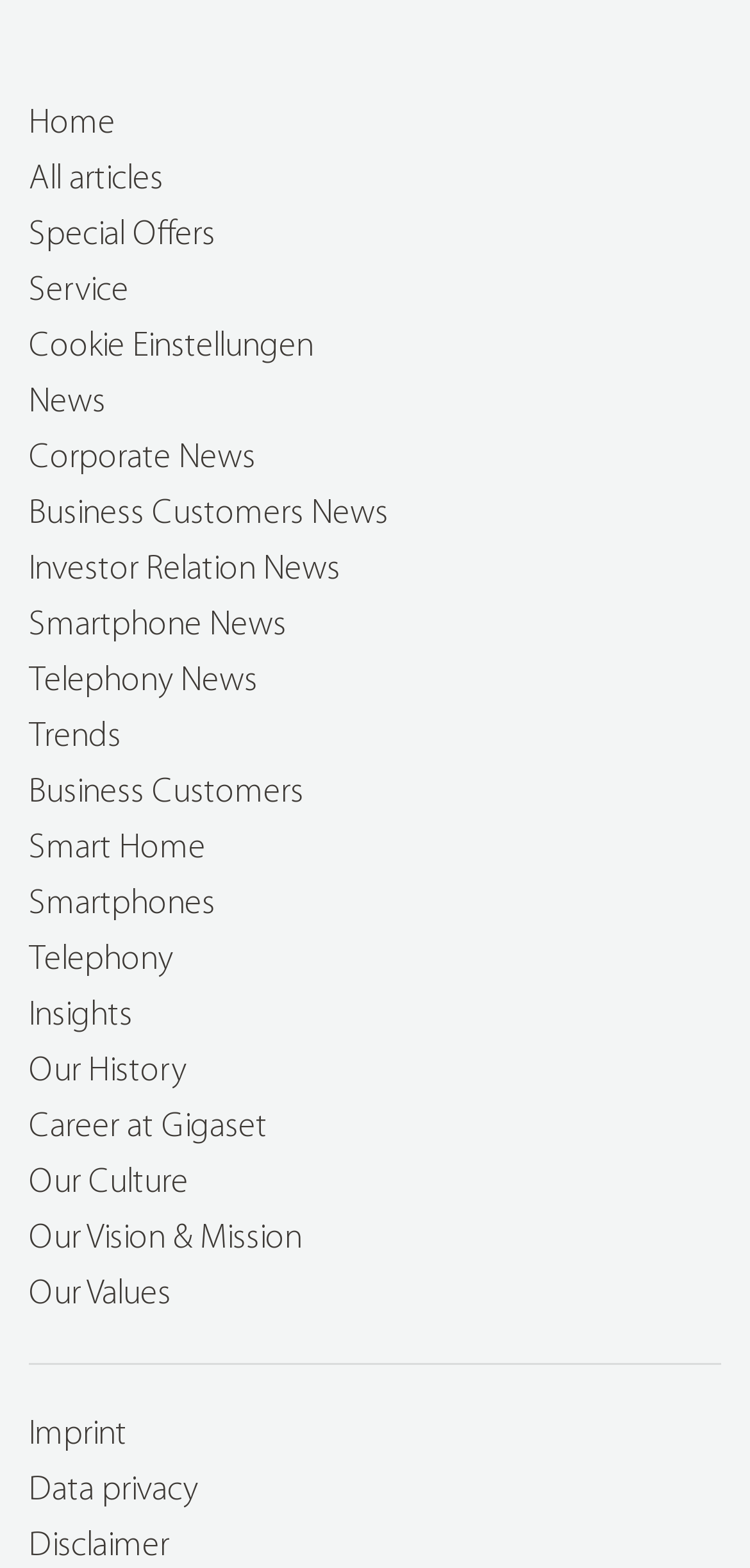Look at the image and answer the question in detail:
How many links are there under the Insights section?

I counted the number of links under the 'Insights' section, which are 'Our History', 'Career at Gigaset', 'Our Culture', 'Our Vision & Mission', and 'Our Values'. There are 5 links in total.